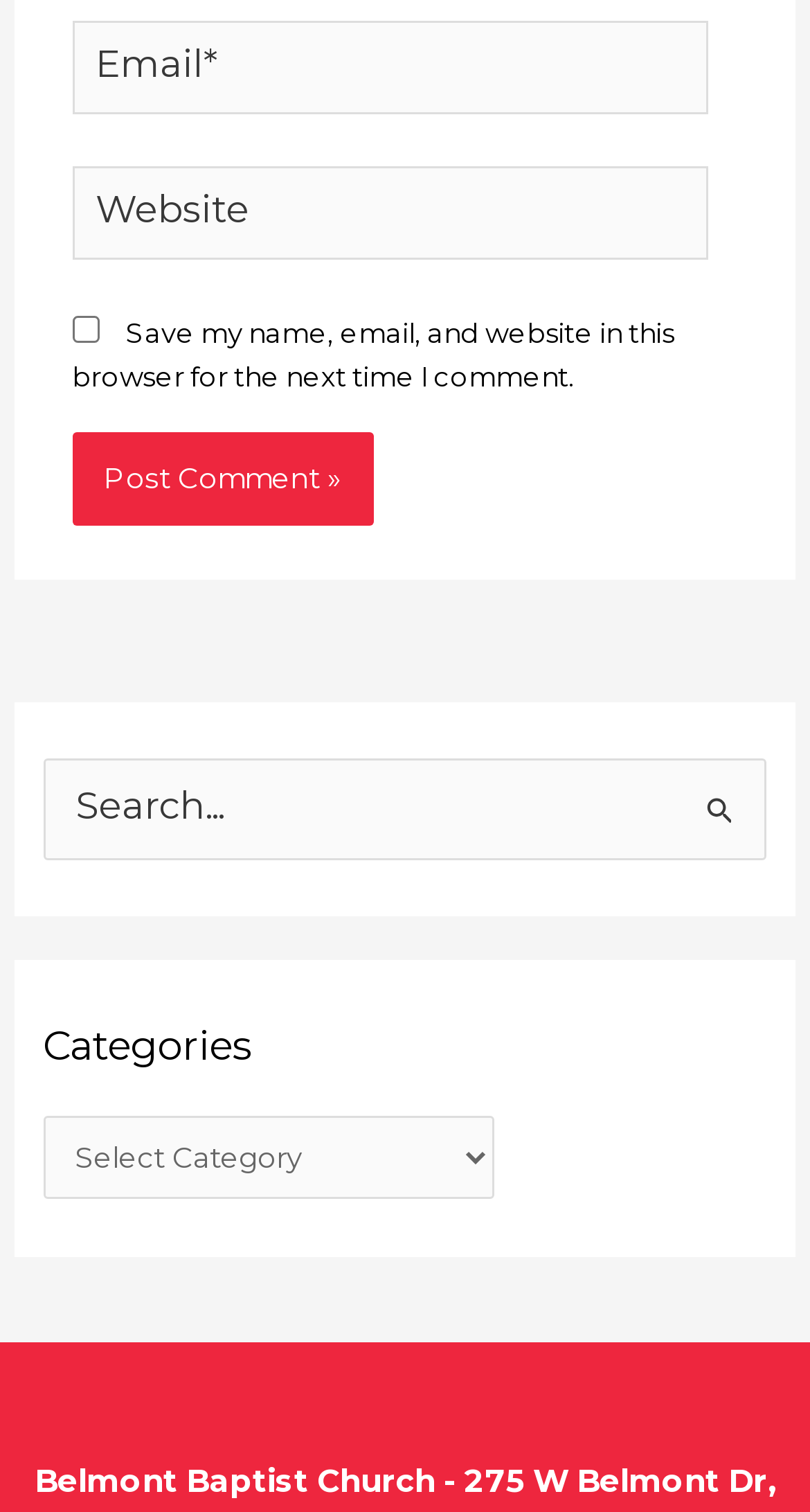What is the purpose of the 'Post Comment' button?
Refer to the image and provide a detailed answer to the question.

The 'Post Comment' button is located below the input fields and the checkbox, and its bounding box coordinates indicate that it is positioned at the bottom of the comment submission form. This suggests that the purpose of the button is to submit the comment entered in the form.